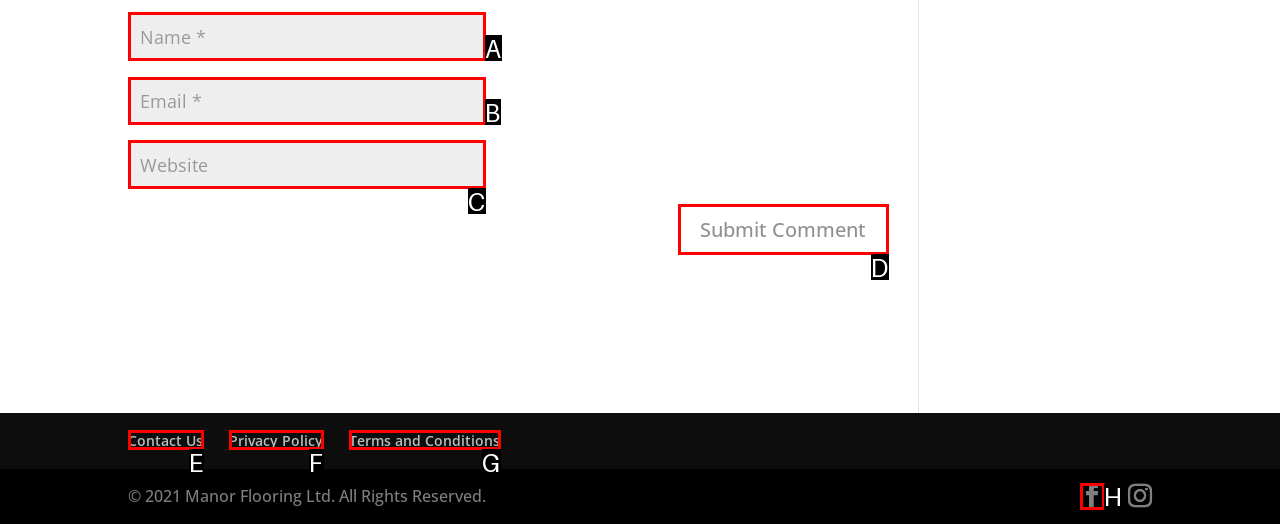From the options shown in the screenshot, tell me which lettered element I need to click to complete the task: Input your email.

B